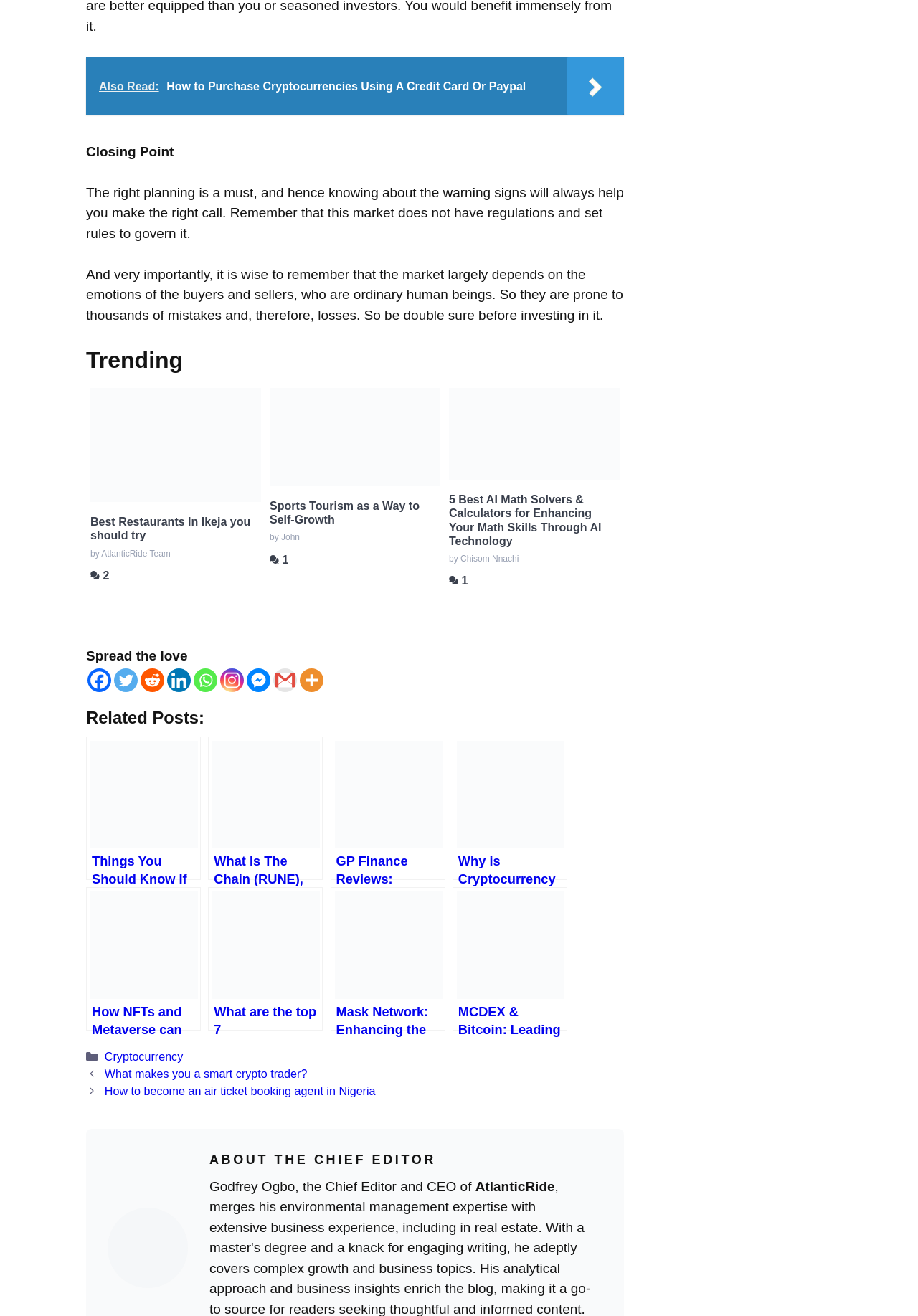Determine the bounding box coordinates for the area you should click to complete the following instruction: "Share on Facebook".

[0.095, 0.508, 0.121, 0.526]